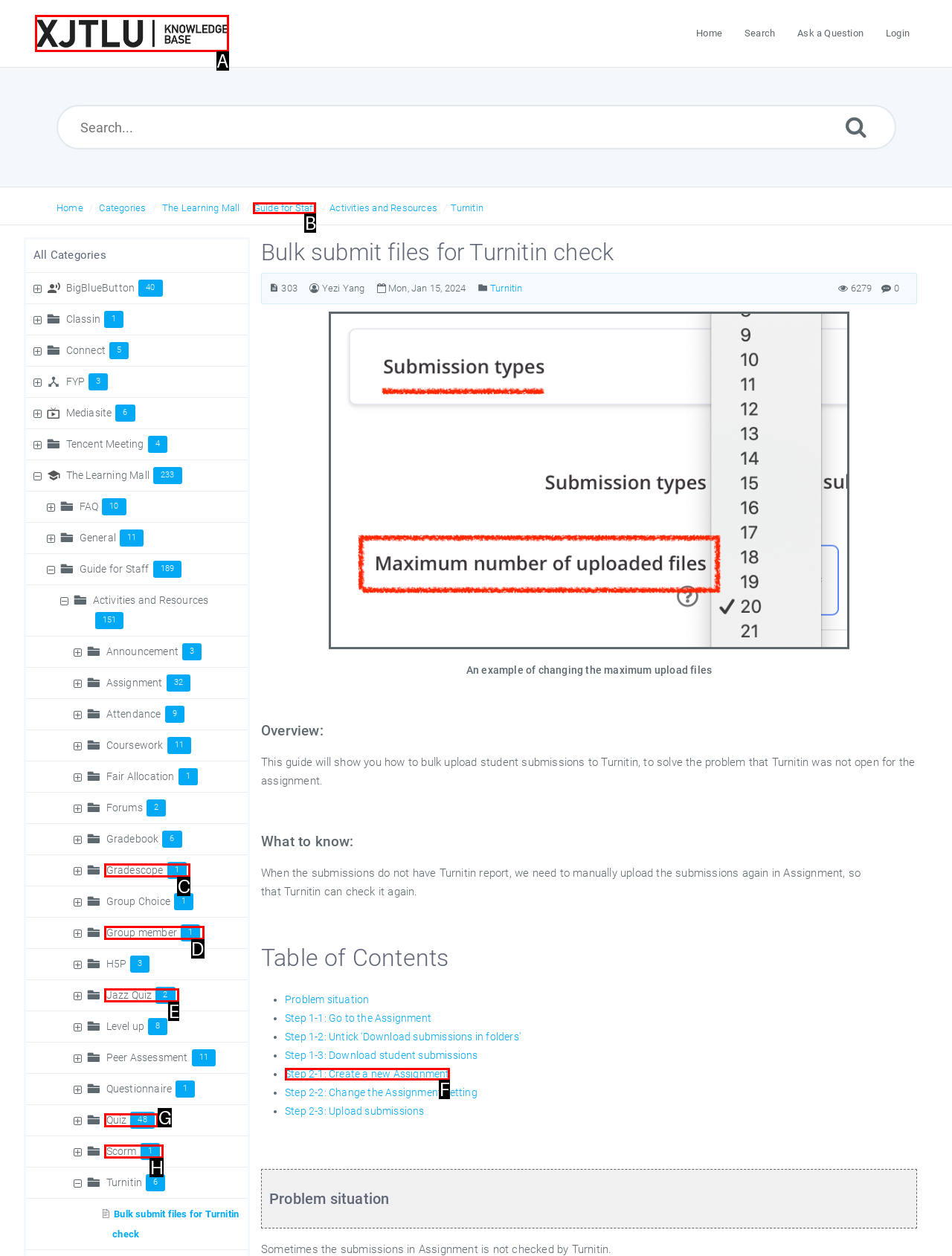Please identify the correct UI element to click for the task: Click the 'Logo' link Respond with the letter of the appropriate option.

A